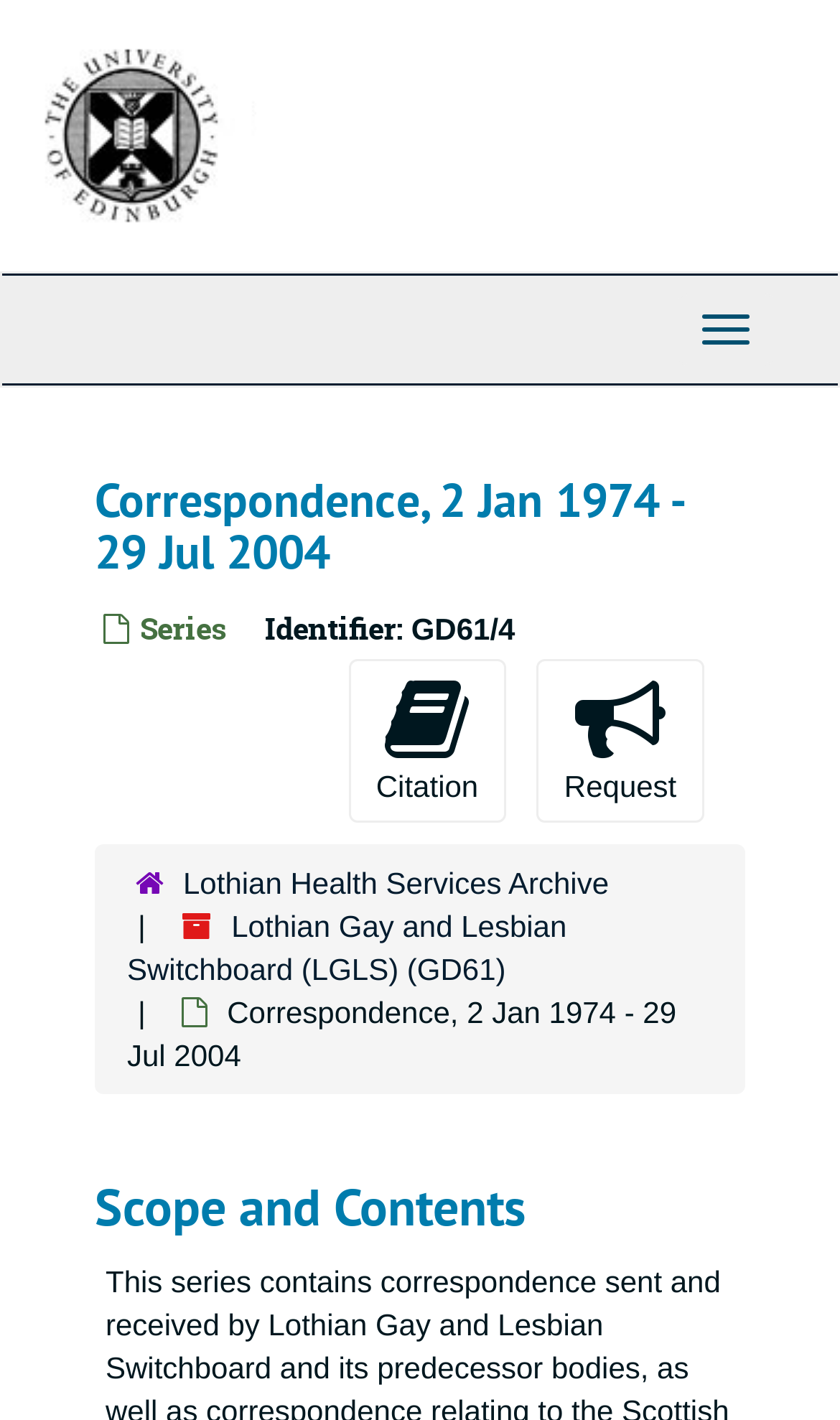Can you find the bounding box coordinates for the UI element given this description: "Citation"? Provide the coordinates as four float numbers between 0 and 1: [left, top, right, bottom].

[0.414, 0.465, 0.603, 0.58]